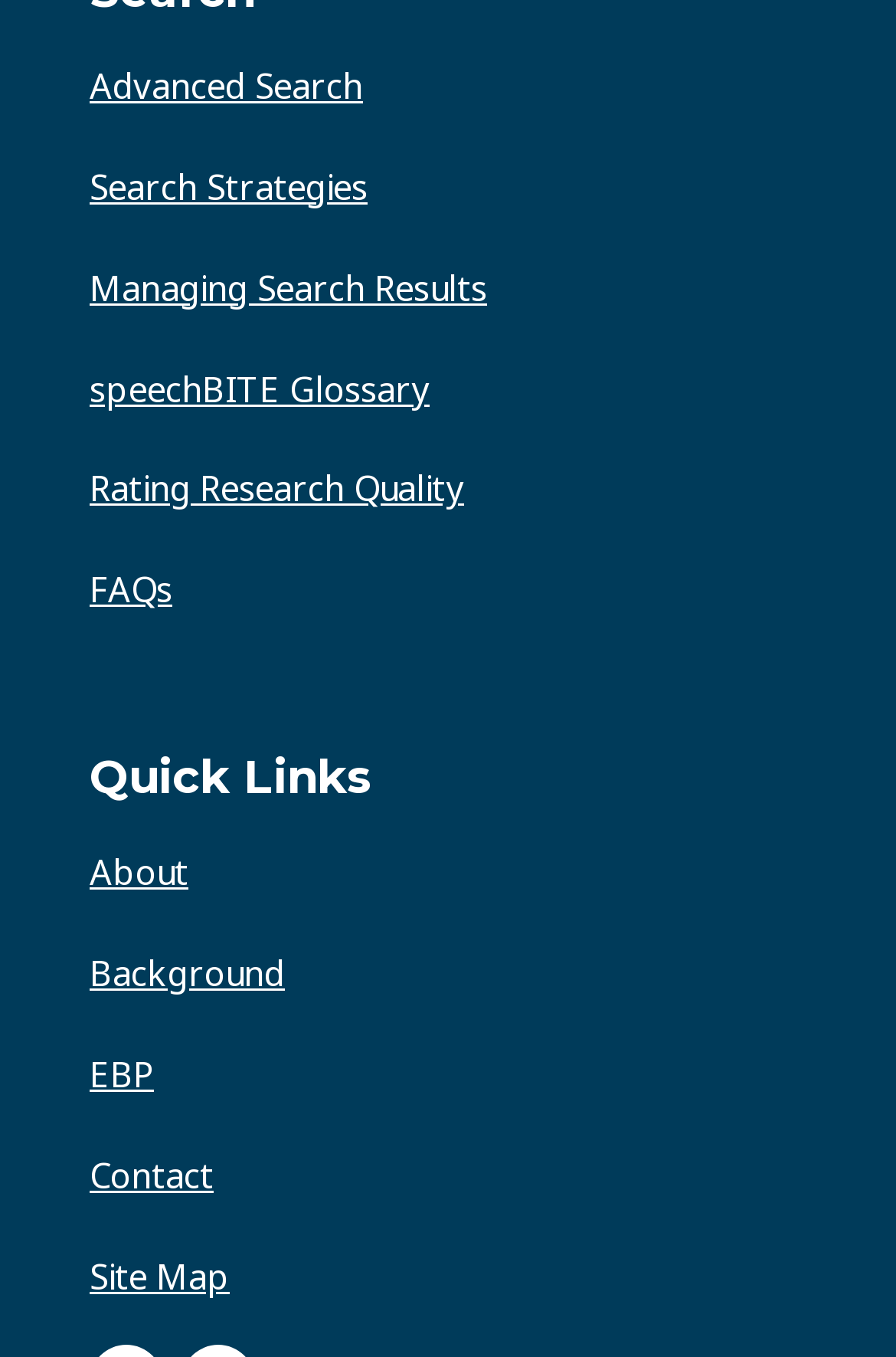Respond to the following question using a concise word or phrase: 
How many links are there in the top section?

5